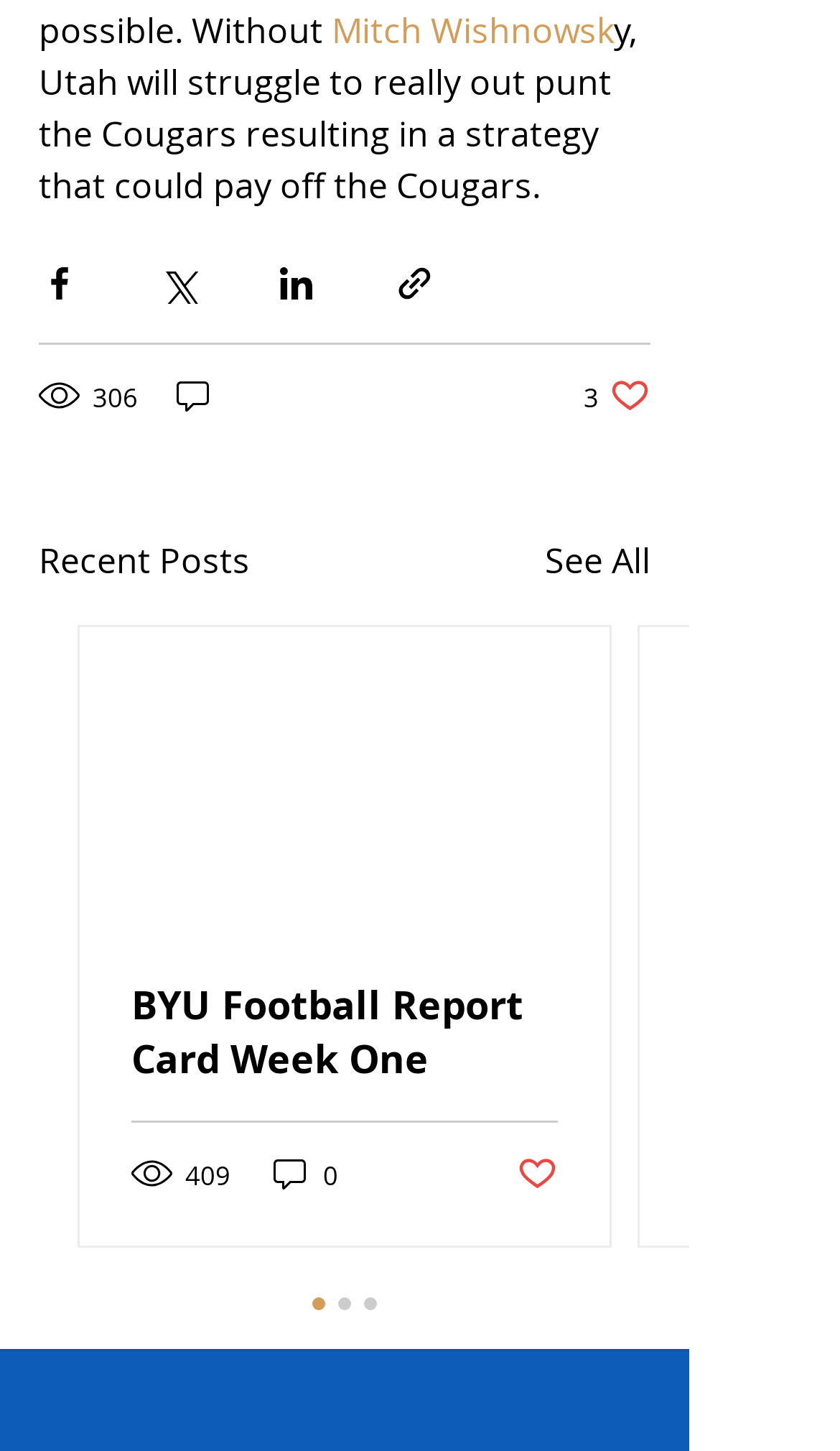Find the bounding box coordinates of the area that needs to be clicked in order to achieve the following instruction: "See all recent posts". The coordinates should be specified as four float numbers between 0 and 1, i.e., [left, top, right, bottom].

[0.649, 0.369, 0.774, 0.405]